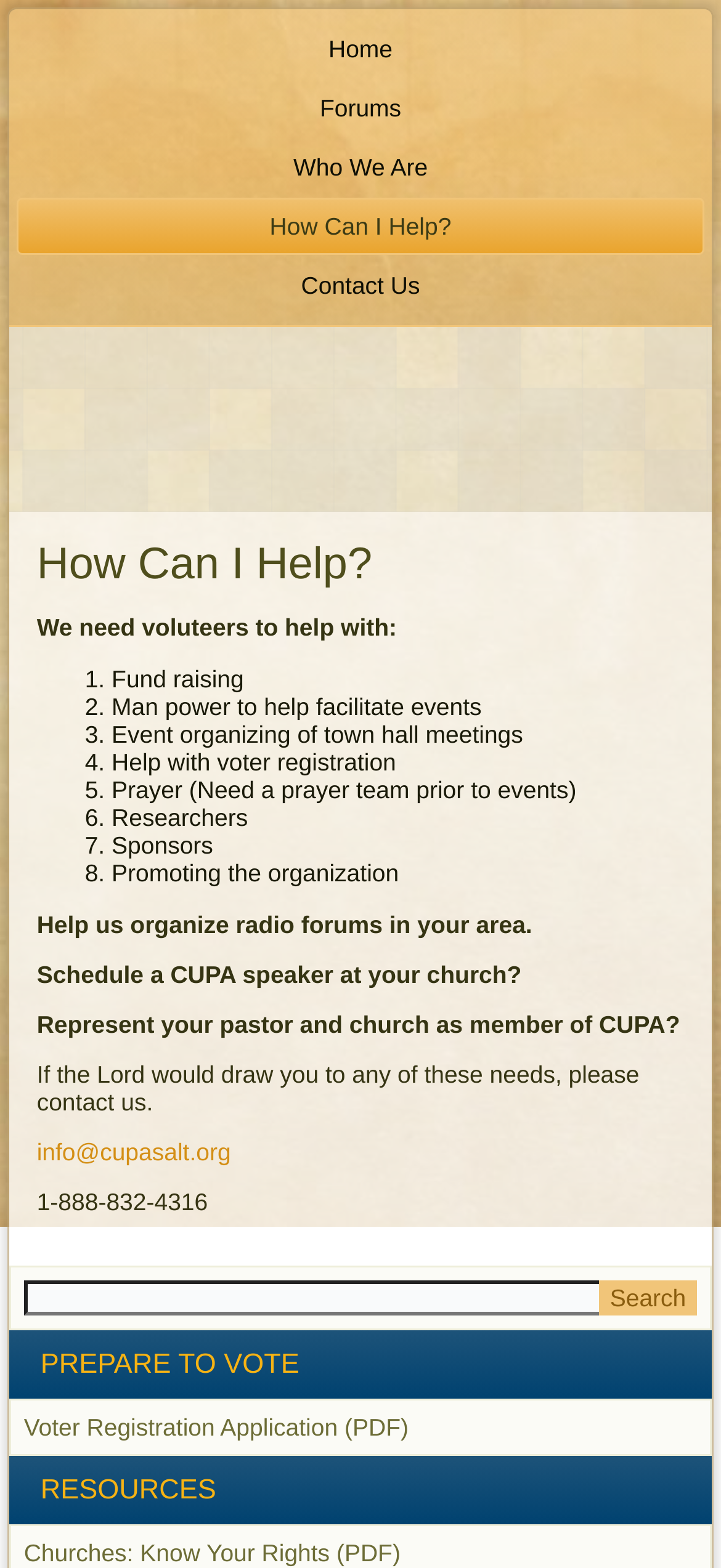Describe all significant elements and features of the webpage.

The webpage is titled "How Can I Help? - CUPACUPA" and has a navigation menu at the top with links to "Home", "Forums", "Who We Are", "How Can I Help?", and "Contact Us". 

Below the navigation menu, there is an article section that takes up most of the page. The article is headed with "How Can I Help?" and has a list of 8 items that the organization needs volunteers for, including fund raising, event organizing, and prayer. Each item is numbered and has a brief description.

Following the list, there are three paragraphs of text that provide more information on how to get involved with the organization, including organizing radio forums, scheduling a speaker, and representing one's pastor and church as a member of CUPA.

Below these paragraphs, there is a call to action to contact the organization if one is interested in getting involved, with a link to an email address and a phone number.

On the bottom left of the page, there is a search box with a "Search" button. Next to it, there is a heading "PREPARE TO VOTE" and a link to a voter registration application in PDF format.

Finally, at the very bottom of the page, there is a heading "RESOURCES" and a link to a PDF document titled "Churches: Know Your Rights".